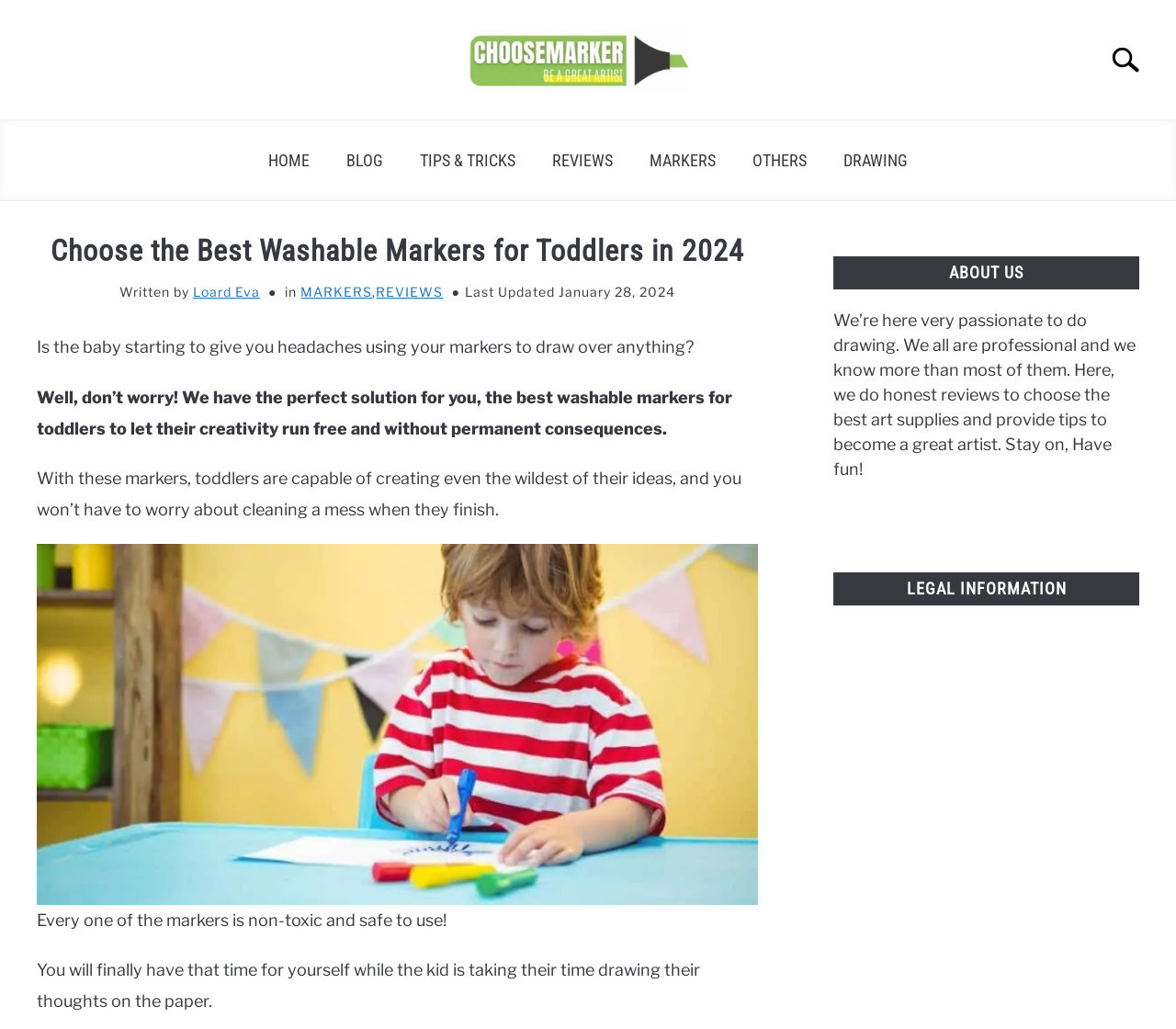Determine the main heading text of the webpage.

Choose the Best Washable Markers for Toddlers in 2024